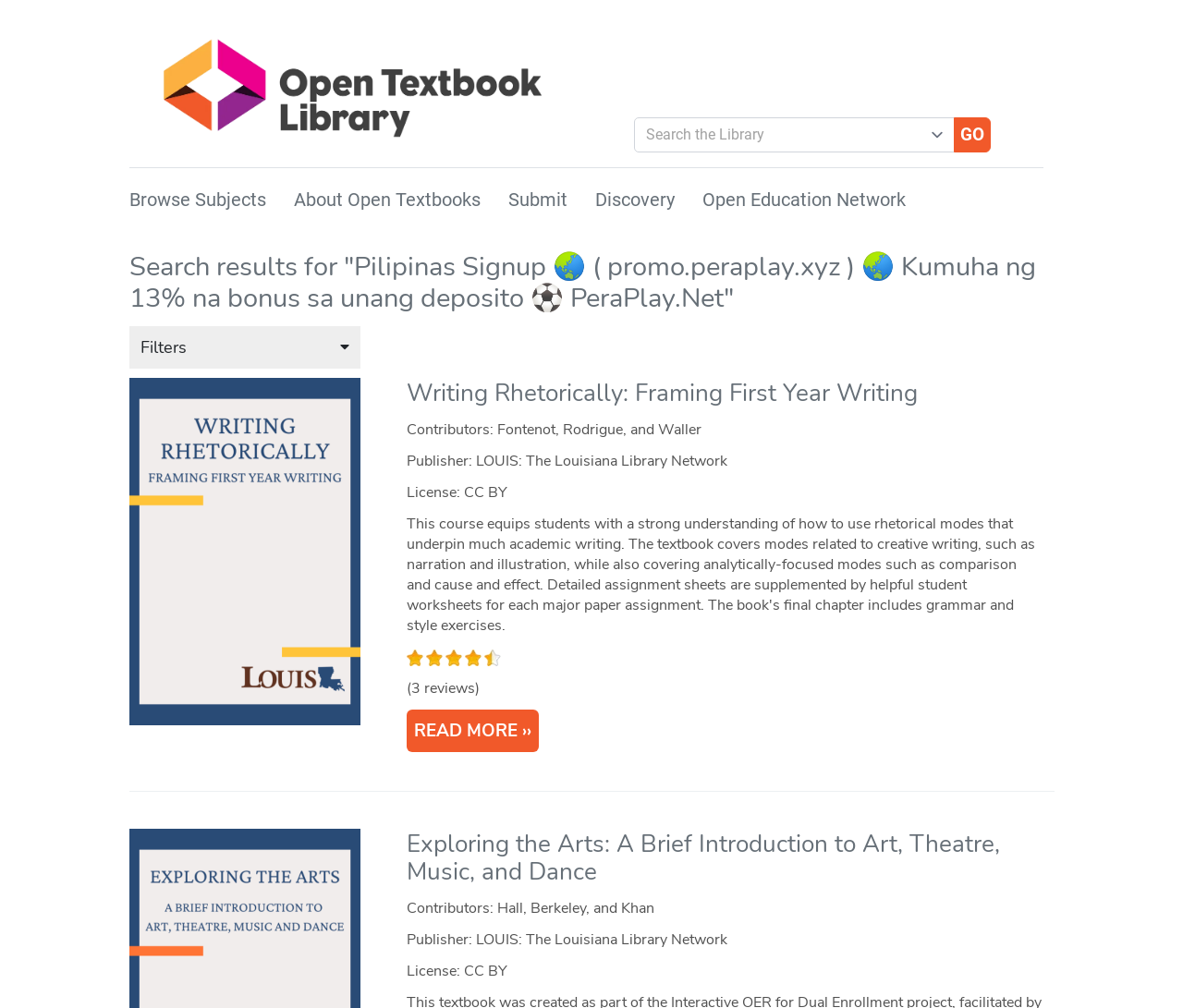What is the function of the 'Filters' button?
Refer to the image and provide a thorough answer to the question.

The 'Filters' button is located above the search results, and its function is to allow users to narrow down the search results based on certain criteria, such as subject or author.